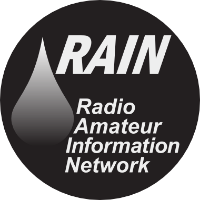Provide a comprehensive description of the image.

The image features a logo for the Radio Amateur Information Network (RAIN), prominently displaying the acronym "RAIN" in bold, white lettering at the top. Below the acronym, the full name "Radio Amateur Information Network" is presented in a slightly smaller, yet clear and legible font. A stylized droplet graphic appears to the left of the text, adding a visual element that emphasizes the theme of communication and connection that the network represents. The overall color scheme is simple, using a black background that enhances the visibility of the white text and graphic, embodying the essence of the amateur radio community. This logo is likely used in various contexts related to RAIN's activities, including podcasts, informational sessions, and community outreach initiatives within the amateur radio sphere.